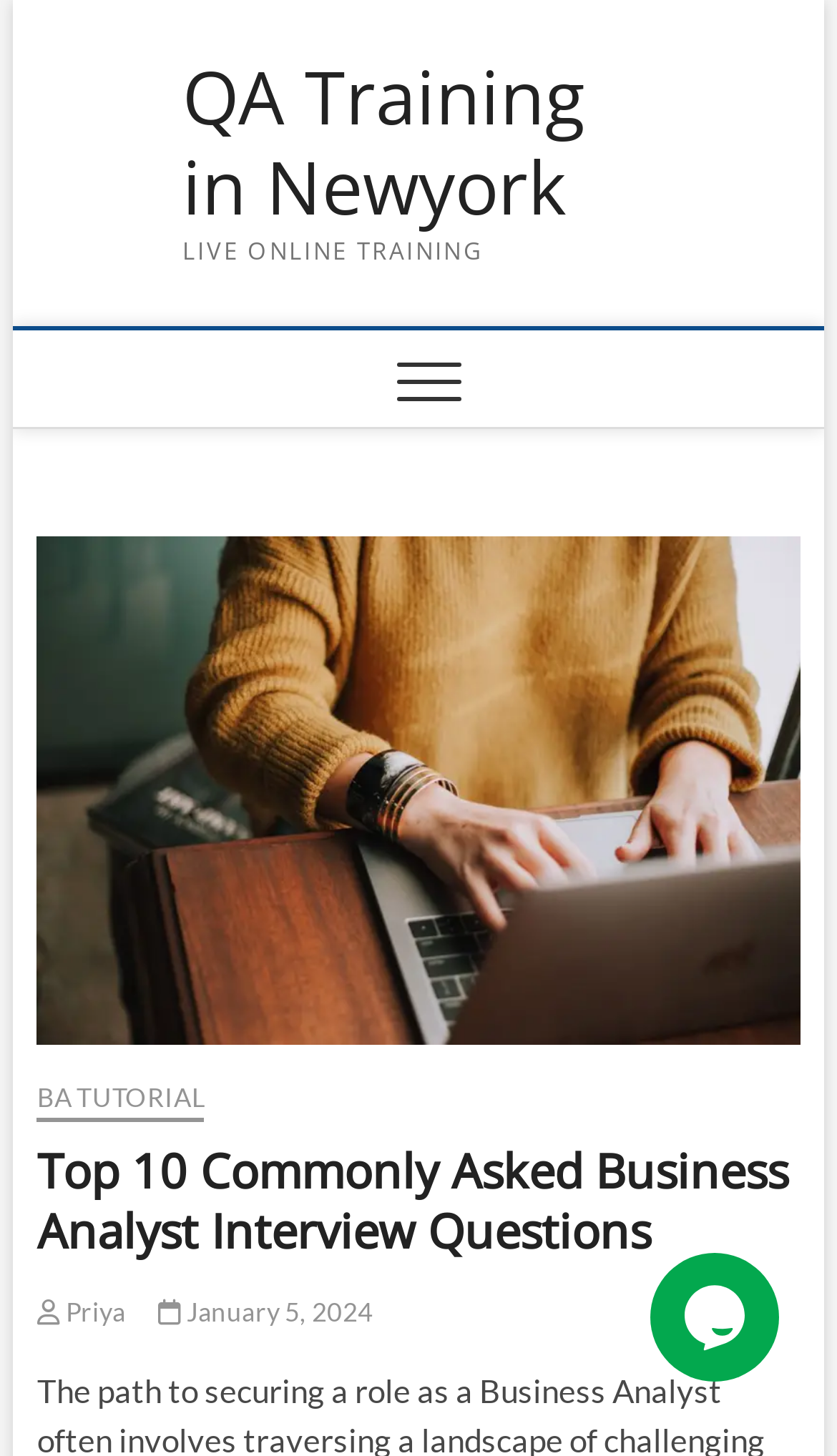When was the article published?
Provide a detailed answer to the question using information from the image.

The article was published on January 5, 2024, which is mentioned in the link element ' January 5, 2024'.